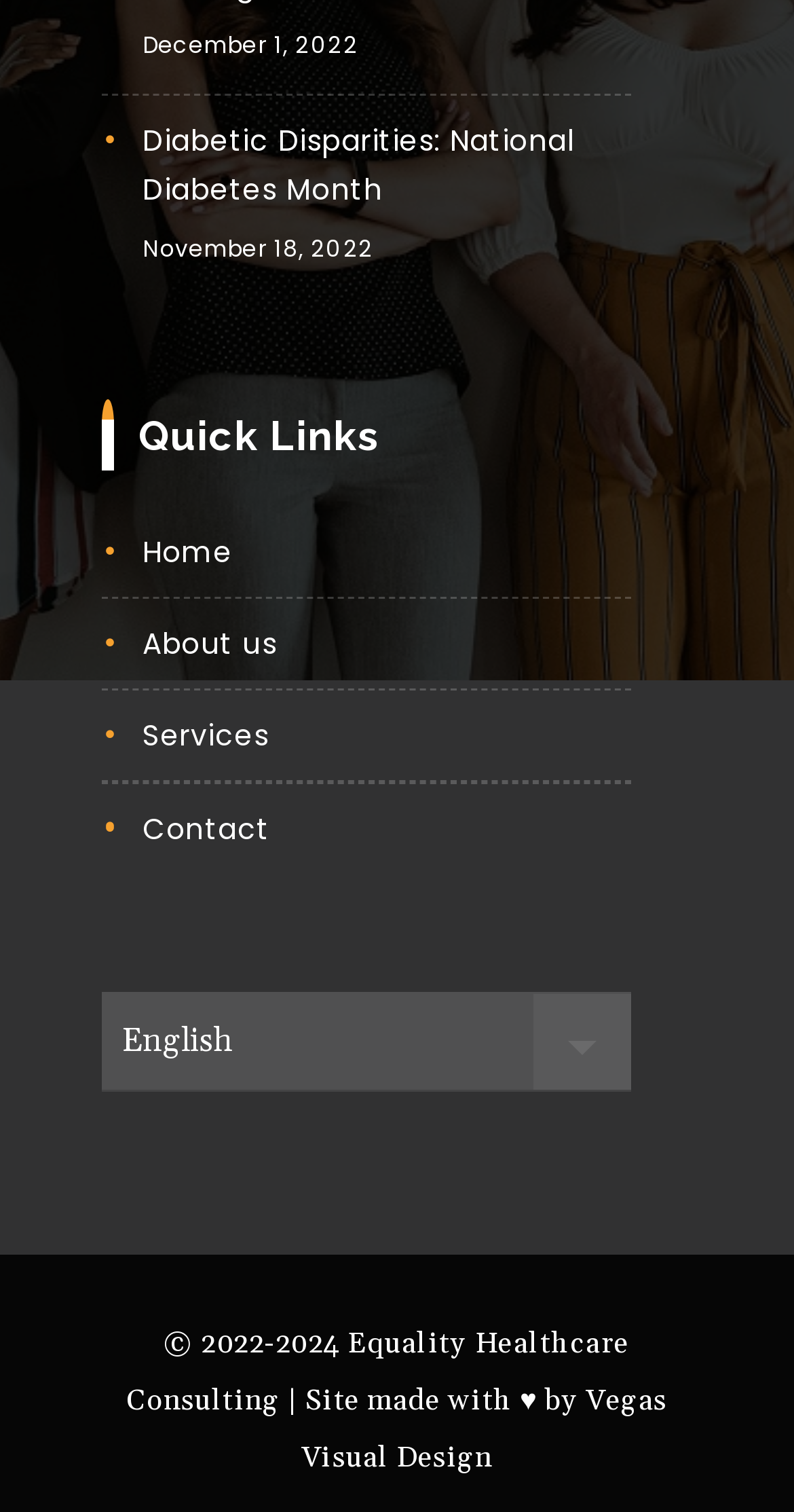Please locate the clickable area by providing the bounding box coordinates to follow this instruction: "Select a language from the dropdown menu".

[0.128, 0.657, 0.795, 0.723]